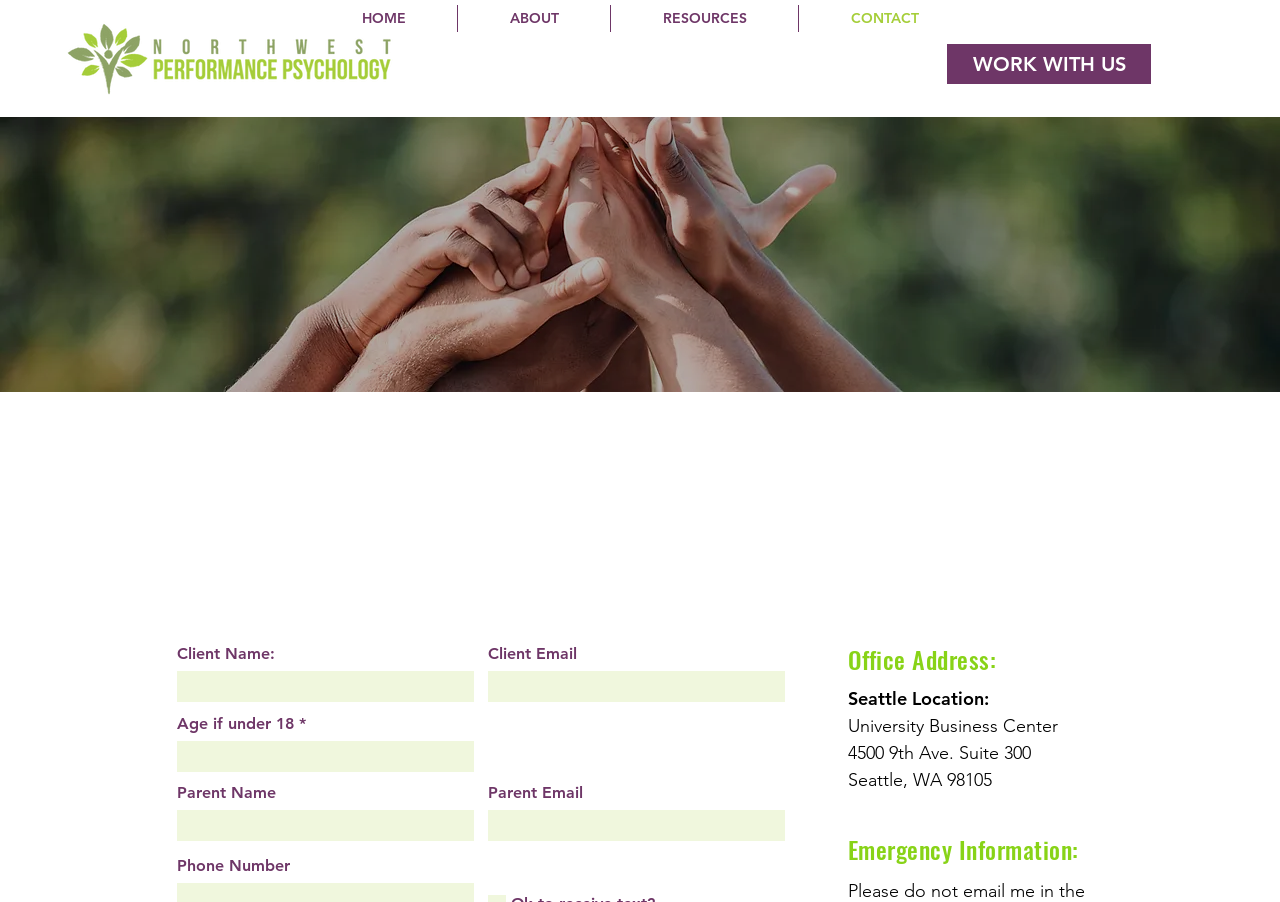Extract the main heading from the webpage content.

CONTACT DR. ELIZABETH BOYER